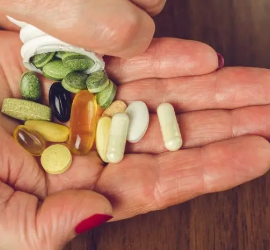What is the orientation of the palm?
Ensure your answer is thorough and detailed.

According to the caption, the palm is extended outward, holding the assortment of dietary supplements and vitamins. This orientation suggests an offering or presentation of the supplements, emphasizing their importance in the context of health and wellness.